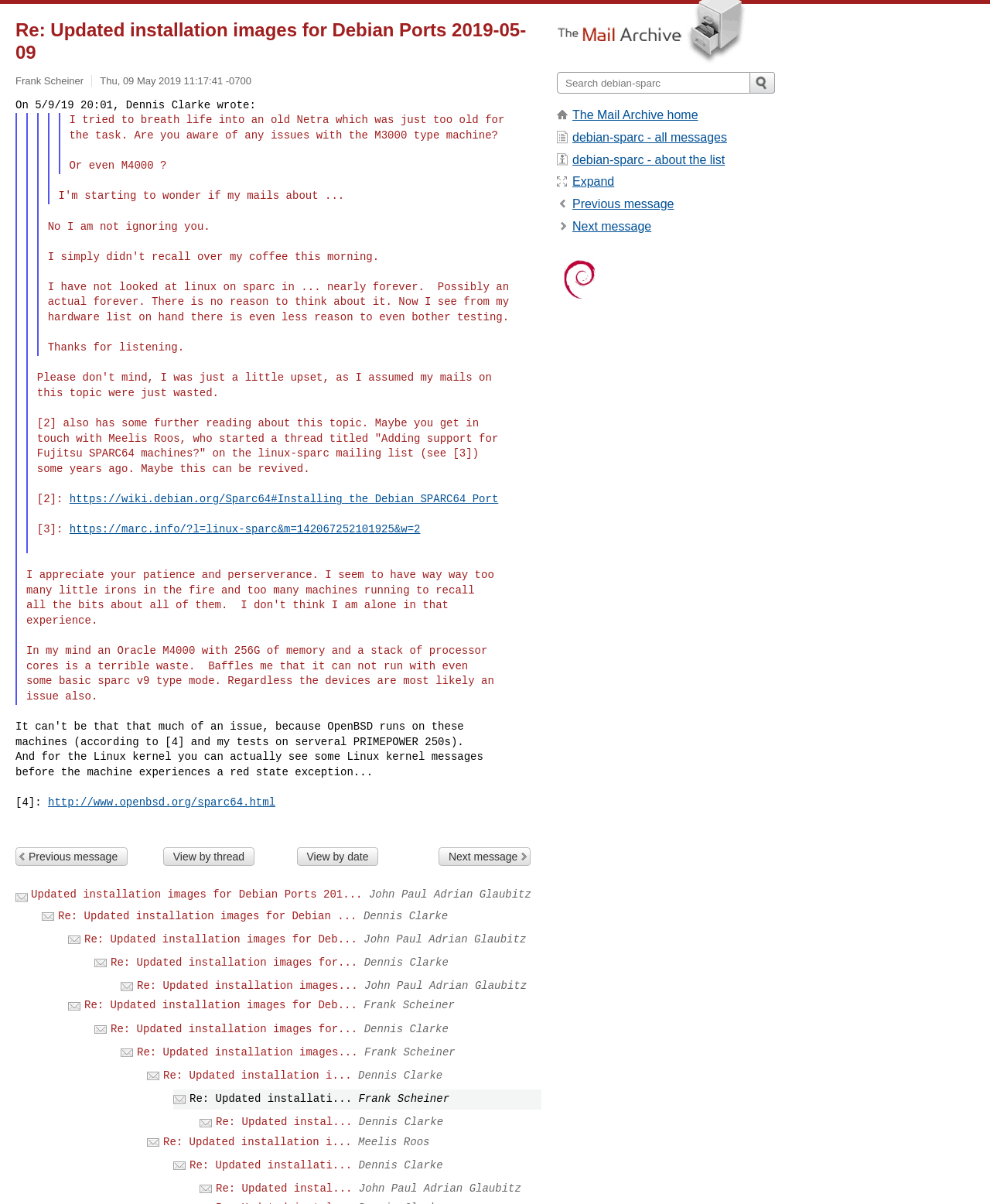Use a single word or phrase to answer the question:
What is the purpose of the links at the bottom of the webpage?

Navigation